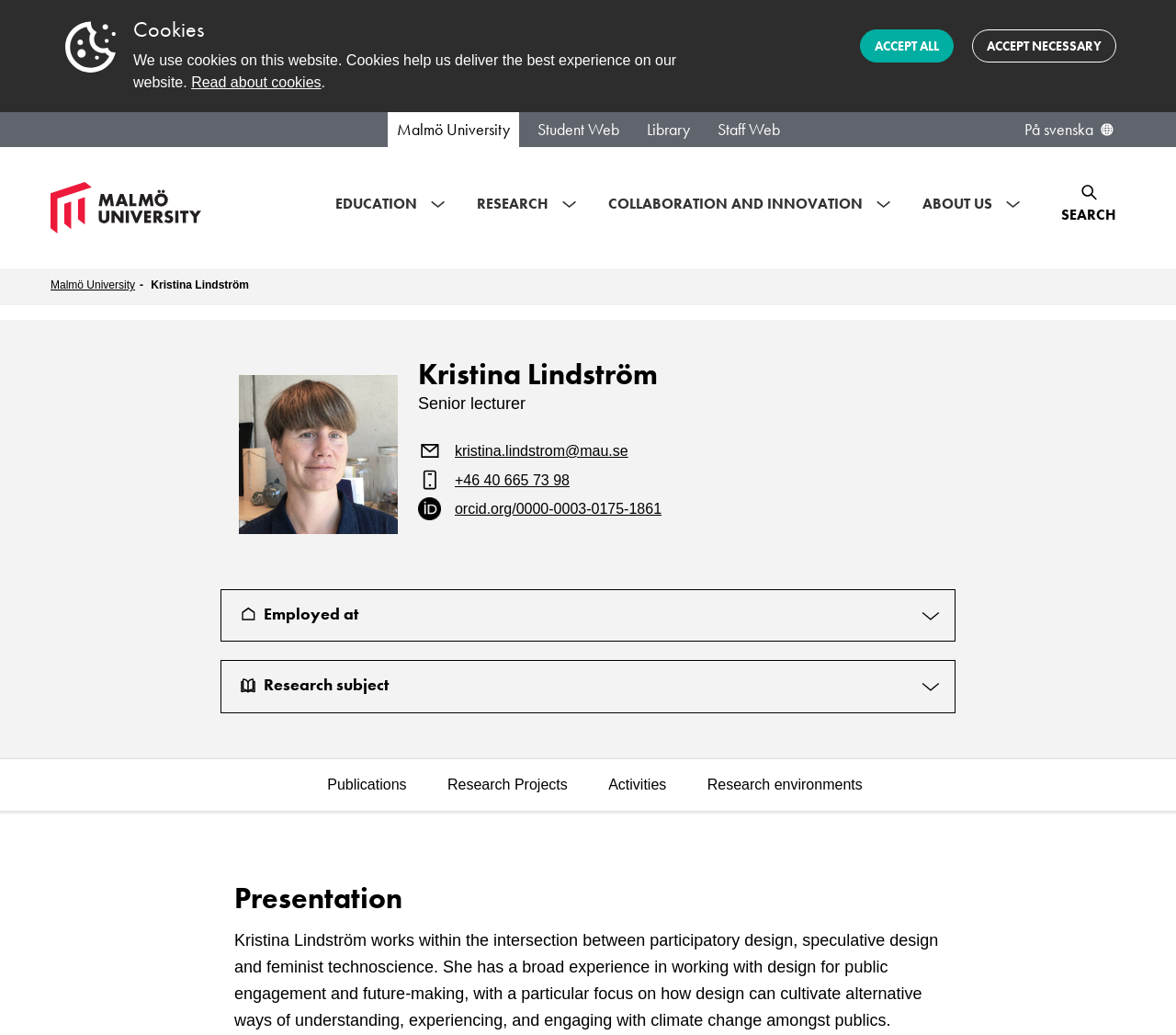What is the university affiliation of Kristina Lindström?
Provide an in-depth and detailed answer to the question.

The webpage has a navigation 'Breadcrumb' with links to 'Malmö University' and 'Kristina Lindström', suggesting that Kristina Lindström is affiliated with Malmö University.